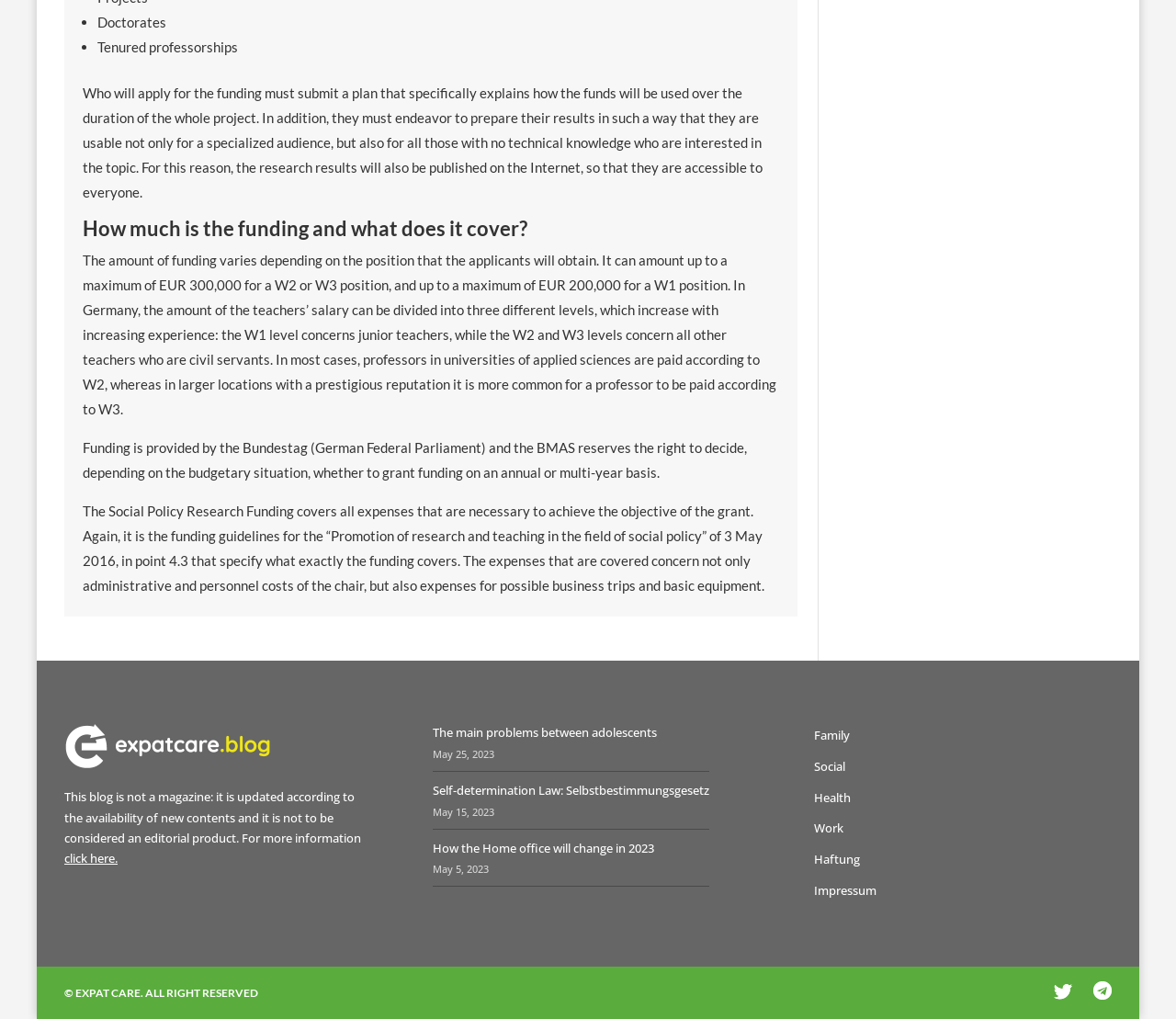Please specify the coordinates of the bounding box for the element that should be clicked to carry out this instruction: "Read more about 'Self-determination Law: Selbstbestimmungsgesetz'". The coordinates must be four float numbers between 0 and 1, formatted as [left, top, right, bottom].

[0.368, 0.767, 0.603, 0.784]